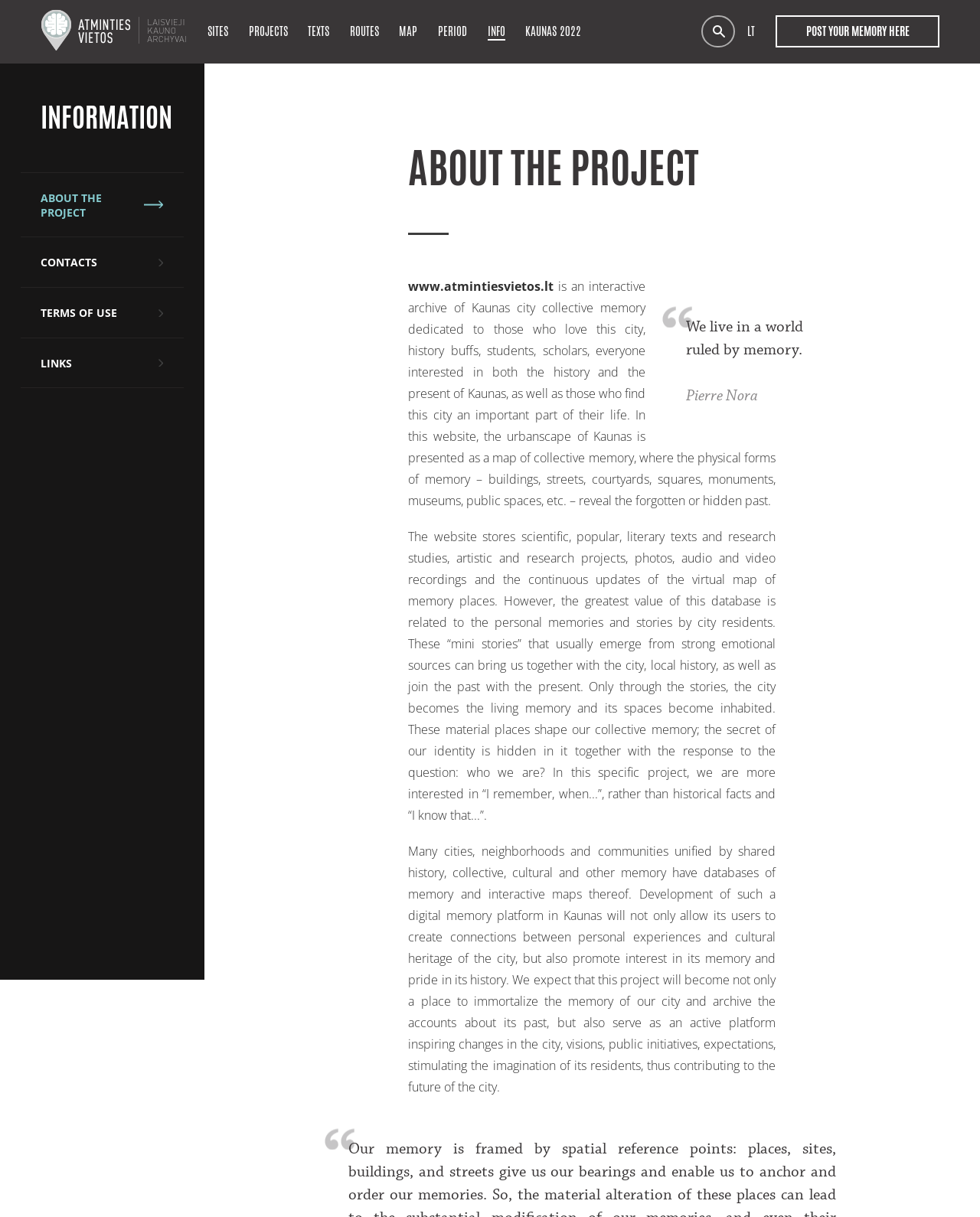What is the name of the project?
Please provide a detailed and comprehensive answer to the question.

The name of the project can be found in the top-left corner of the webpage, where it is written in bold font as 'OPEN ARCHIVES OF KAUNAS'.